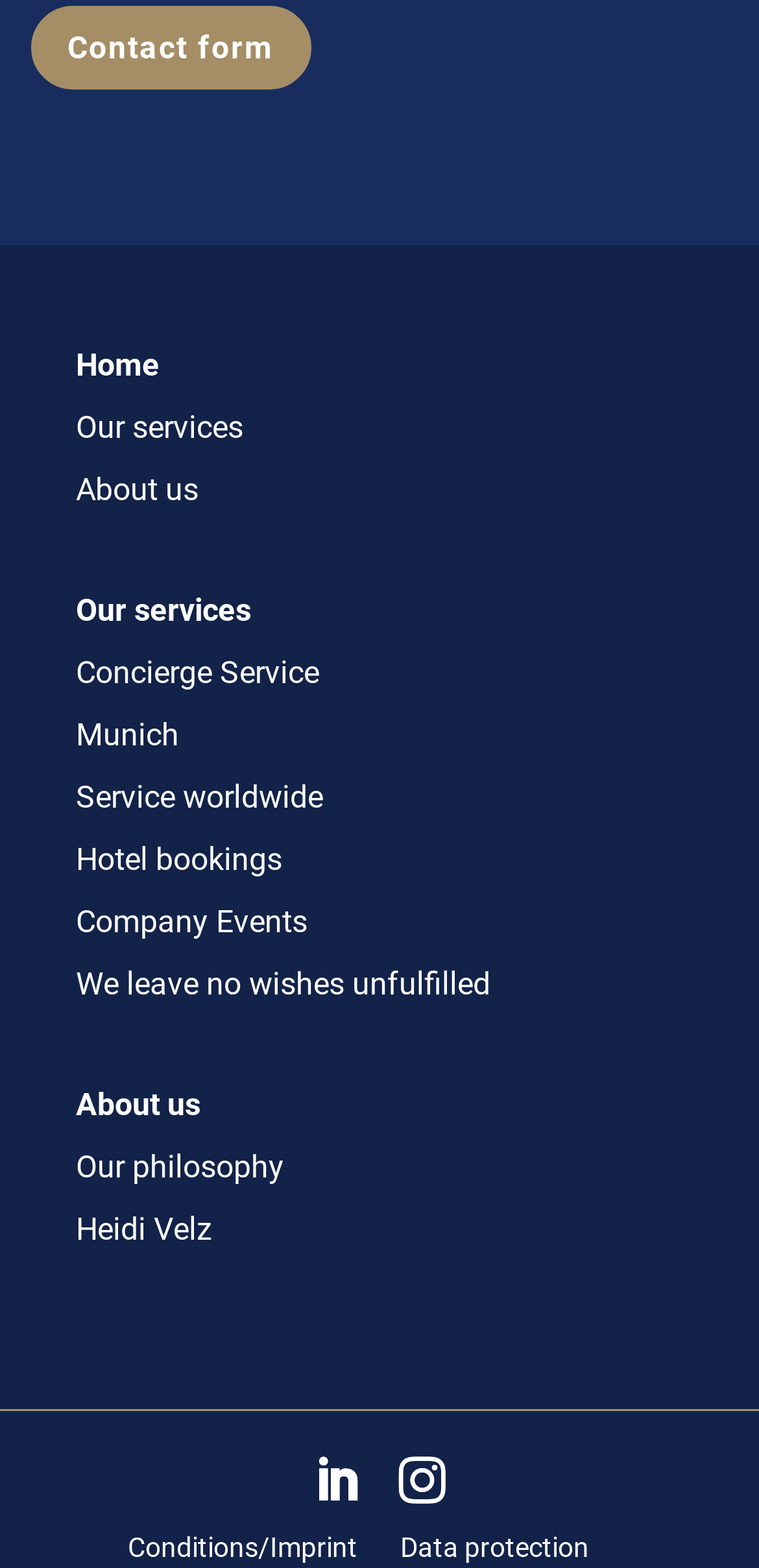Can you show the bounding box coordinates of the region to click on to complete the task described in the instruction: "Read about company events"?

[0.1, 0.576, 0.405, 0.599]